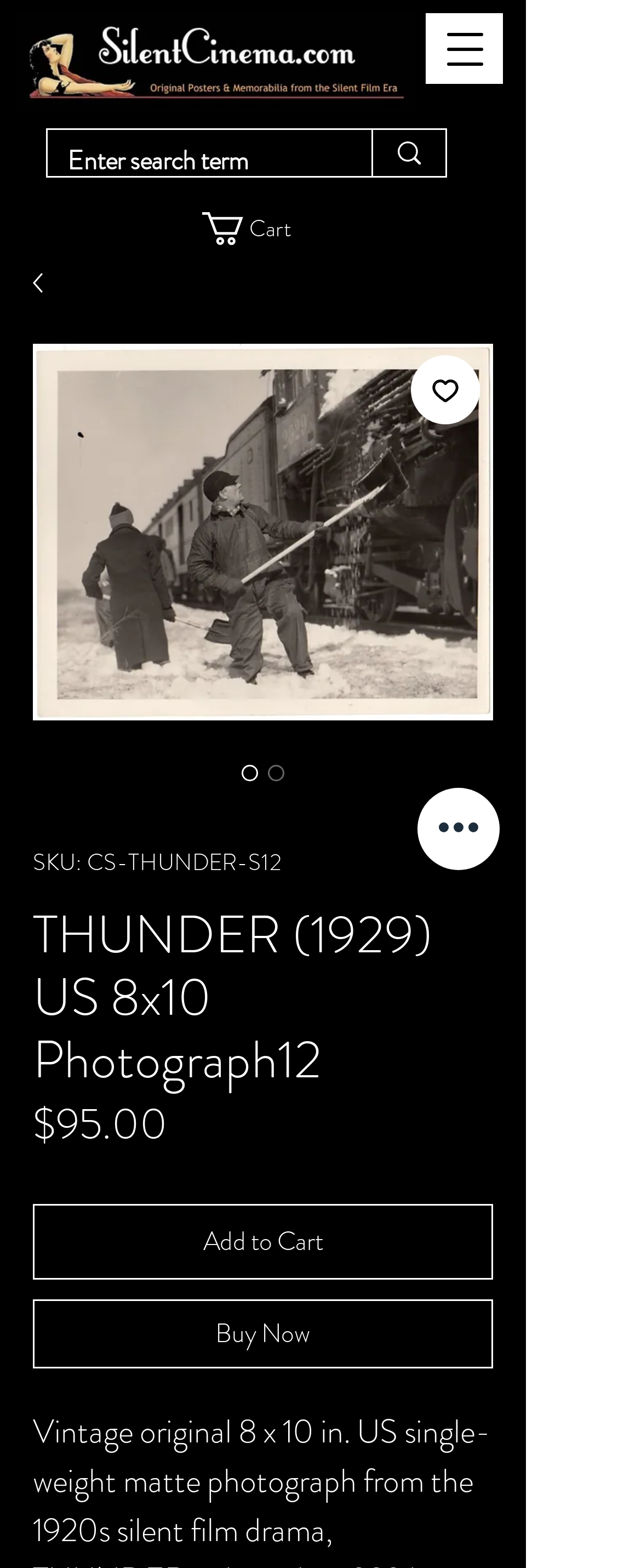Specify the bounding box coordinates of the area to click in order to follow the given instruction: "Search for a term."

[0.105, 0.083, 0.481, 0.123]